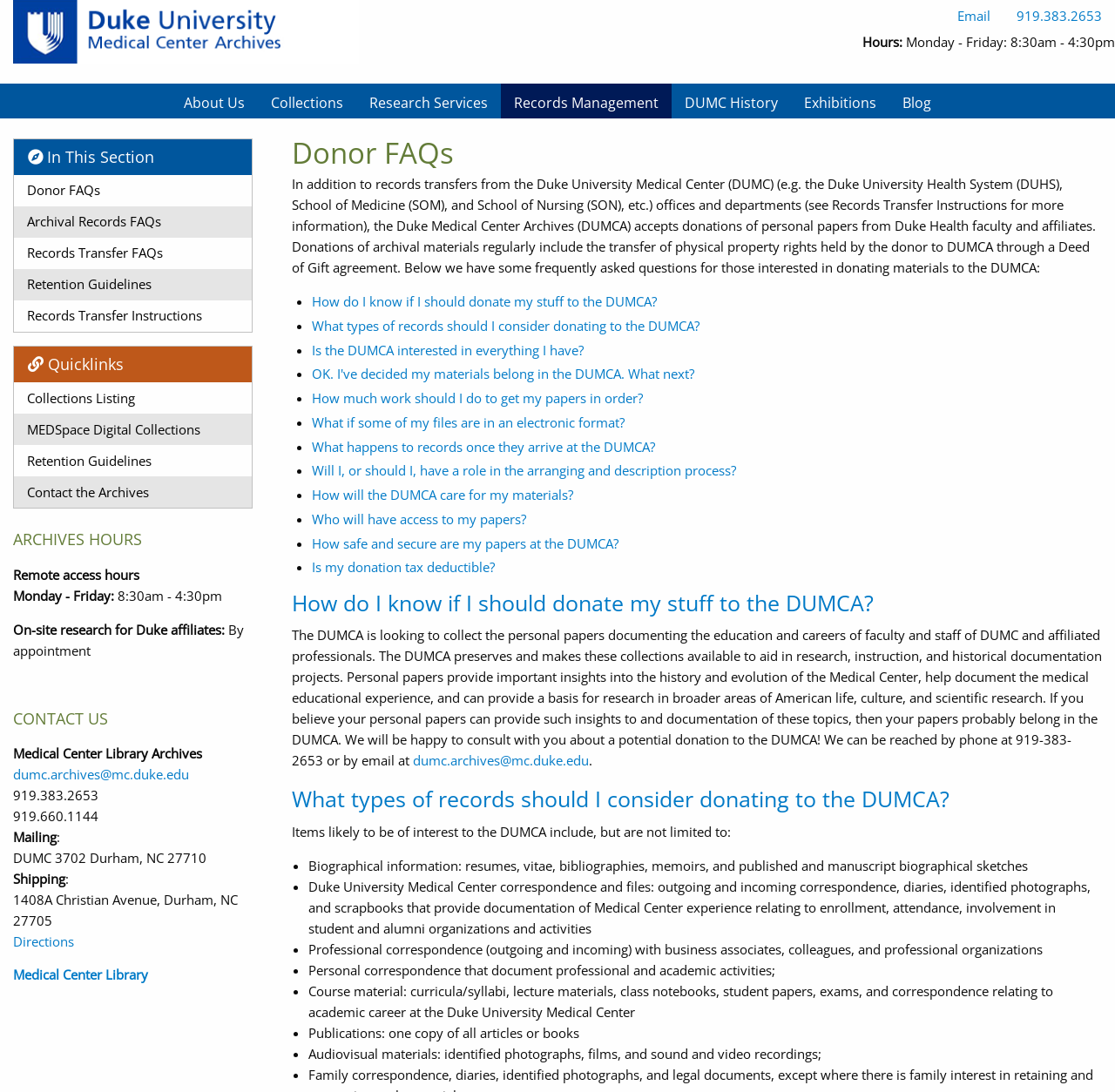Identify the bounding box of the UI element described as follows: "Records Transfer Instructions". Provide the coordinates as four float numbers in the range of 0 to 1 [left, top, right, bottom].

[0.012, 0.275, 0.226, 0.304]